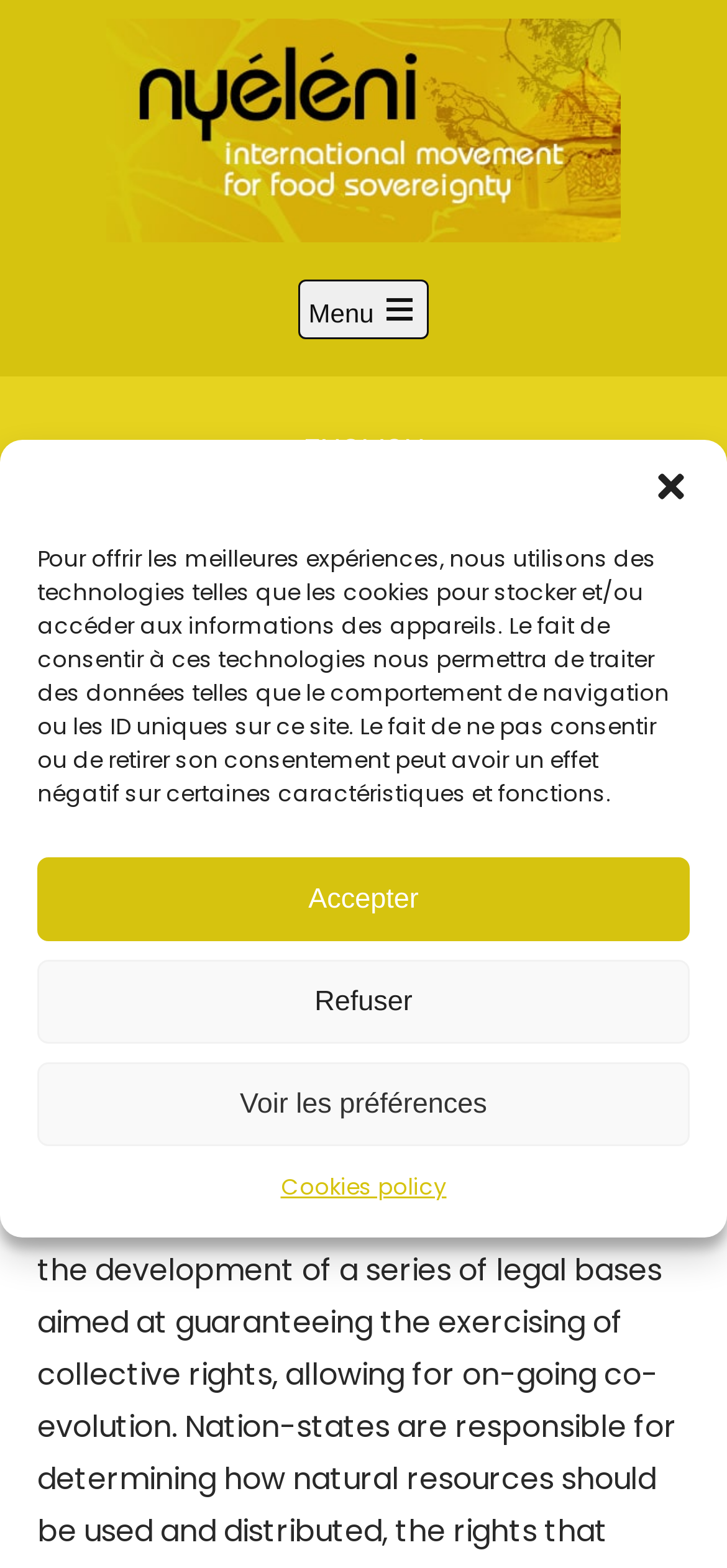What is the name of the newsletter?
Please provide a full and detailed response to the question.

I found the answer by looking at the header section of the webpage, where it says 'Newsletter no 3 – Editorial'.